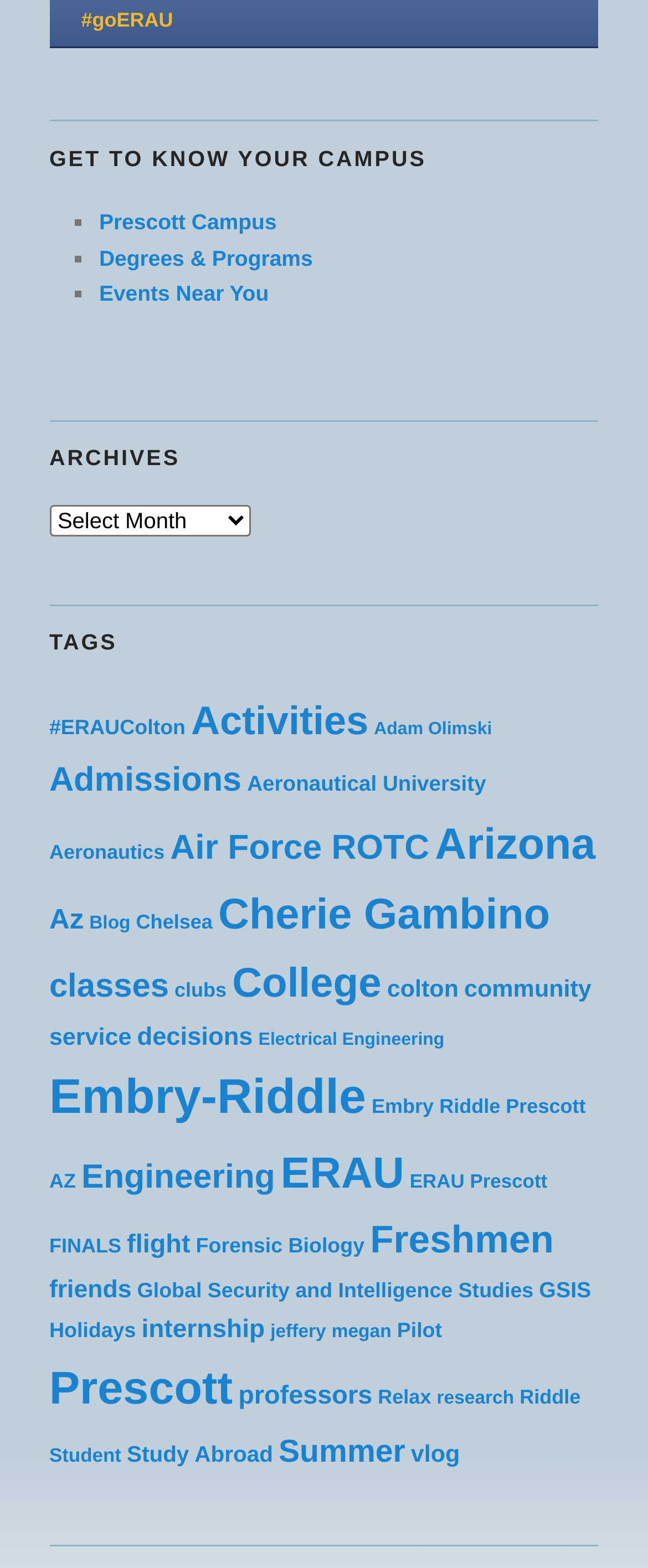Give a one-word or short phrase answer to the question: 
What is the second link under the 'GET TO KNOW YOUR CAMPUS' heading?

Degrees & Programs